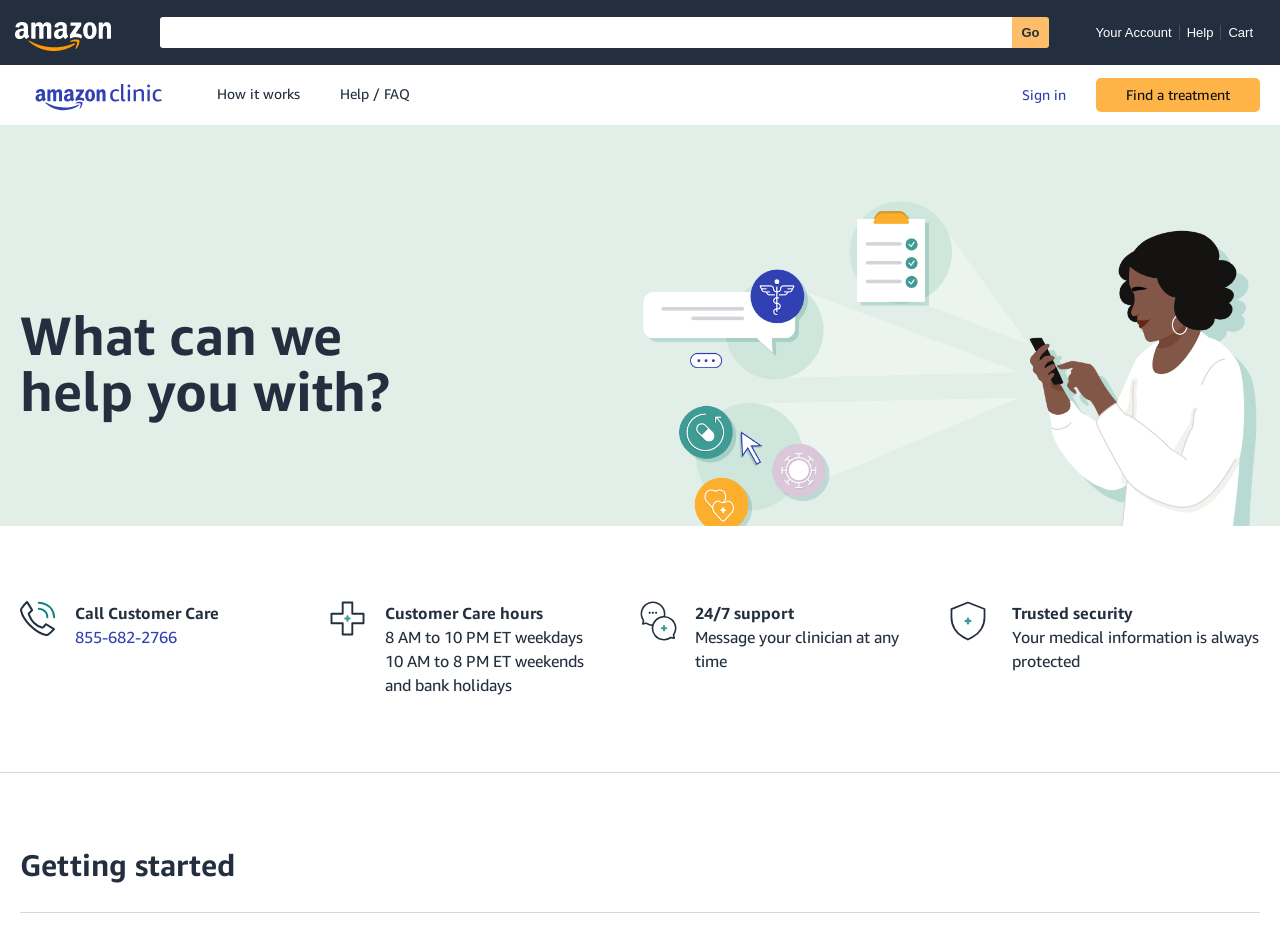Give a one-word or phrase response to the following question: How can I contact customer care?

Call 855-682-2766